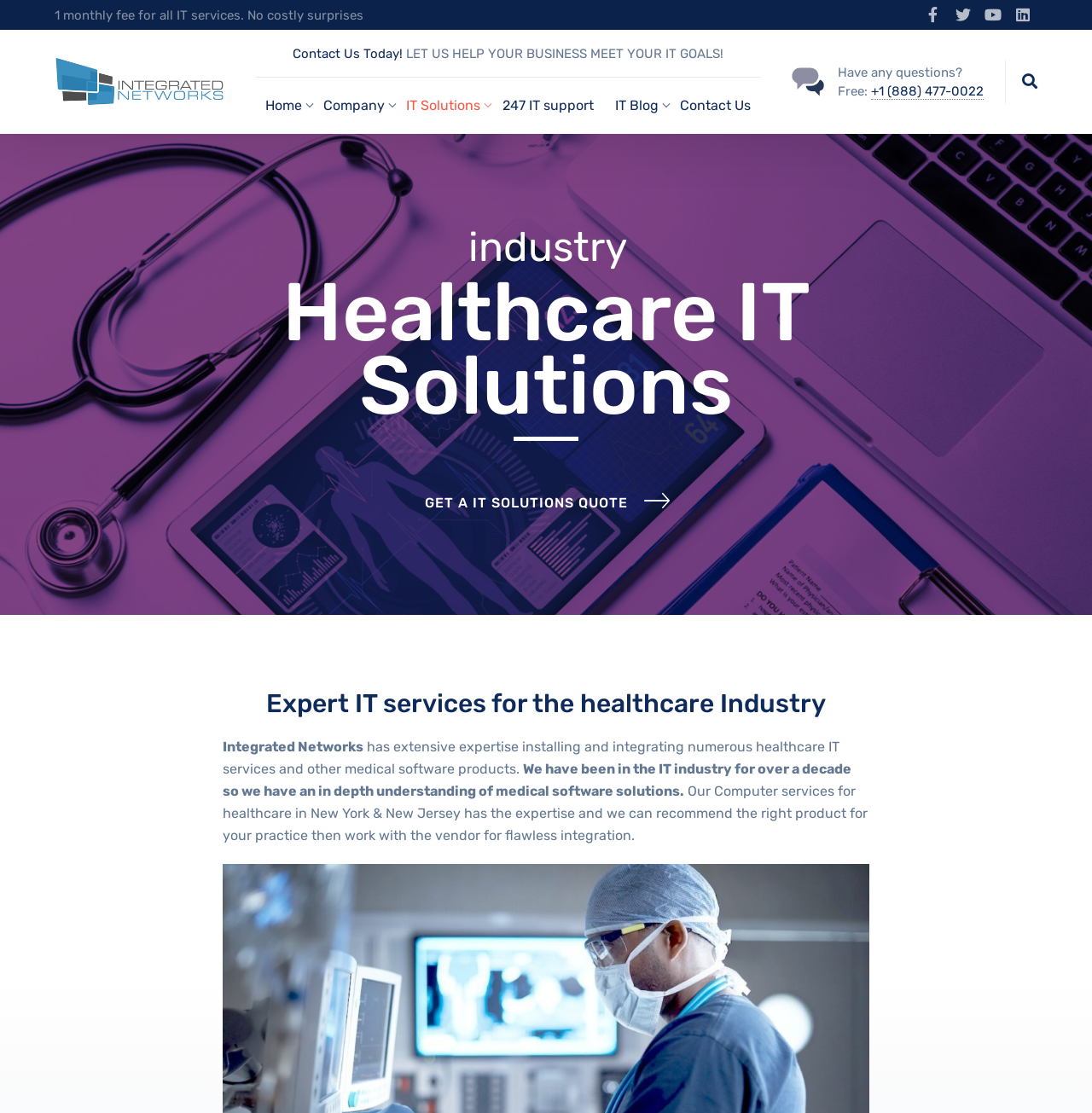Generate a thorough caption that explains the contents of the webpage.

This webpage is about Expert IT Services for the Healthcare Industry. At the top, there are four social media icons aligned horizontally, followed by a link to "Integrated Networks" with an accompanying image. Below this, there is a prominent call-to-action text "LET US HELP YOUR BUSINESS MEET YOUR IT GOALS!" with a link to "Contact Us Today!" on its left.

The main navigation menu is located above the middle section of the page, featuring links to "Home", "Company", "IT Solutions", "247 IT support", "IT Blog", and "Contact Us". 

On the right side, there is a table with an icon, a question "Have any questions?", a phone number, and a "Free:" label. Below this, there is a section with a heading "Healthcare IT Solutions" and a subheading "Expert IT services for the healthcare Industry". 

The main content area has three paragraphs of text describing the company's expertise in healthcare IT services, including their experience in installing and integrating medical software products, and their ability to recommend the right products for healthcare practices. There is also a call-to-action button "GET A IT SOLUTIONS QUOTE" with an icon on either side.